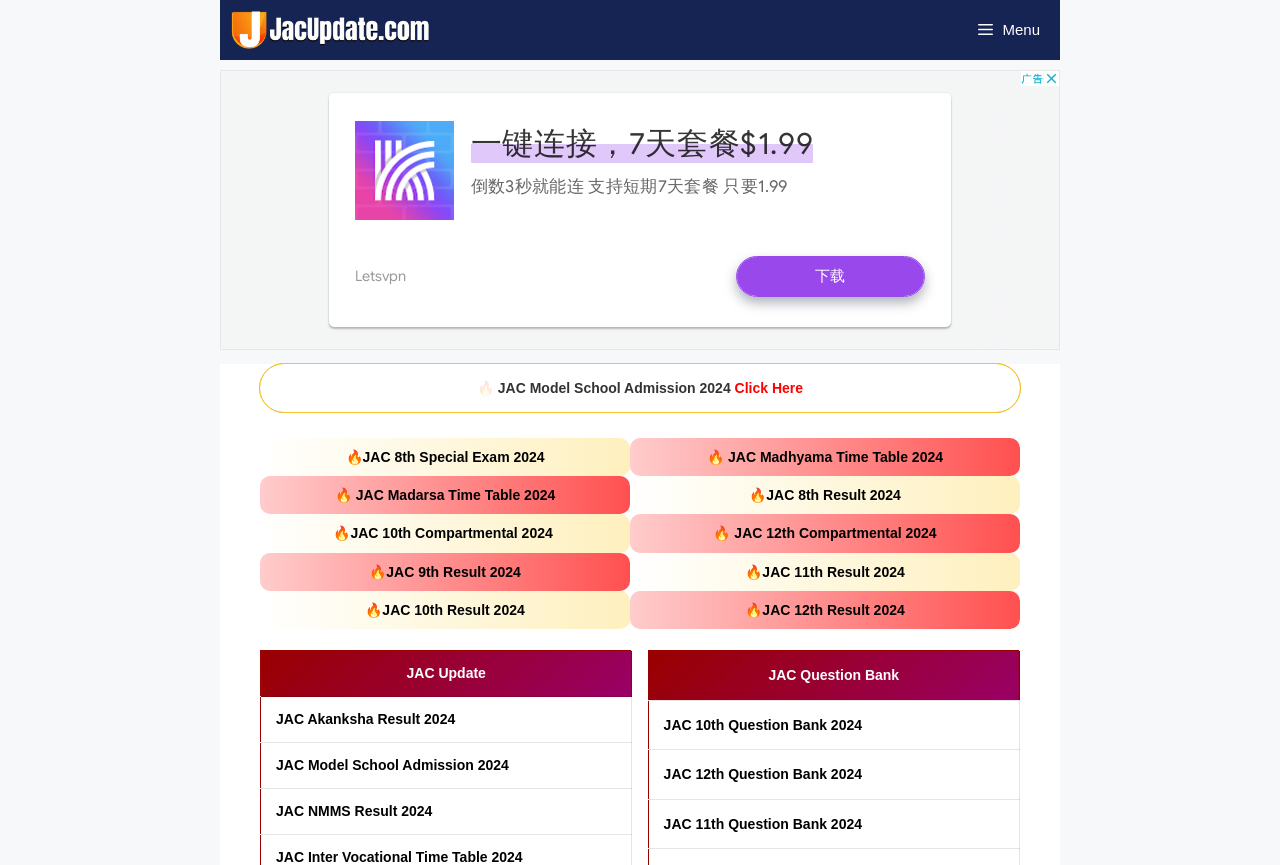Please locate the bounding box coordinates of the region I need to click to follow this instruction: "Click on the 'Menu' button".

[0.749, 0.0, 0.828, 0.069]